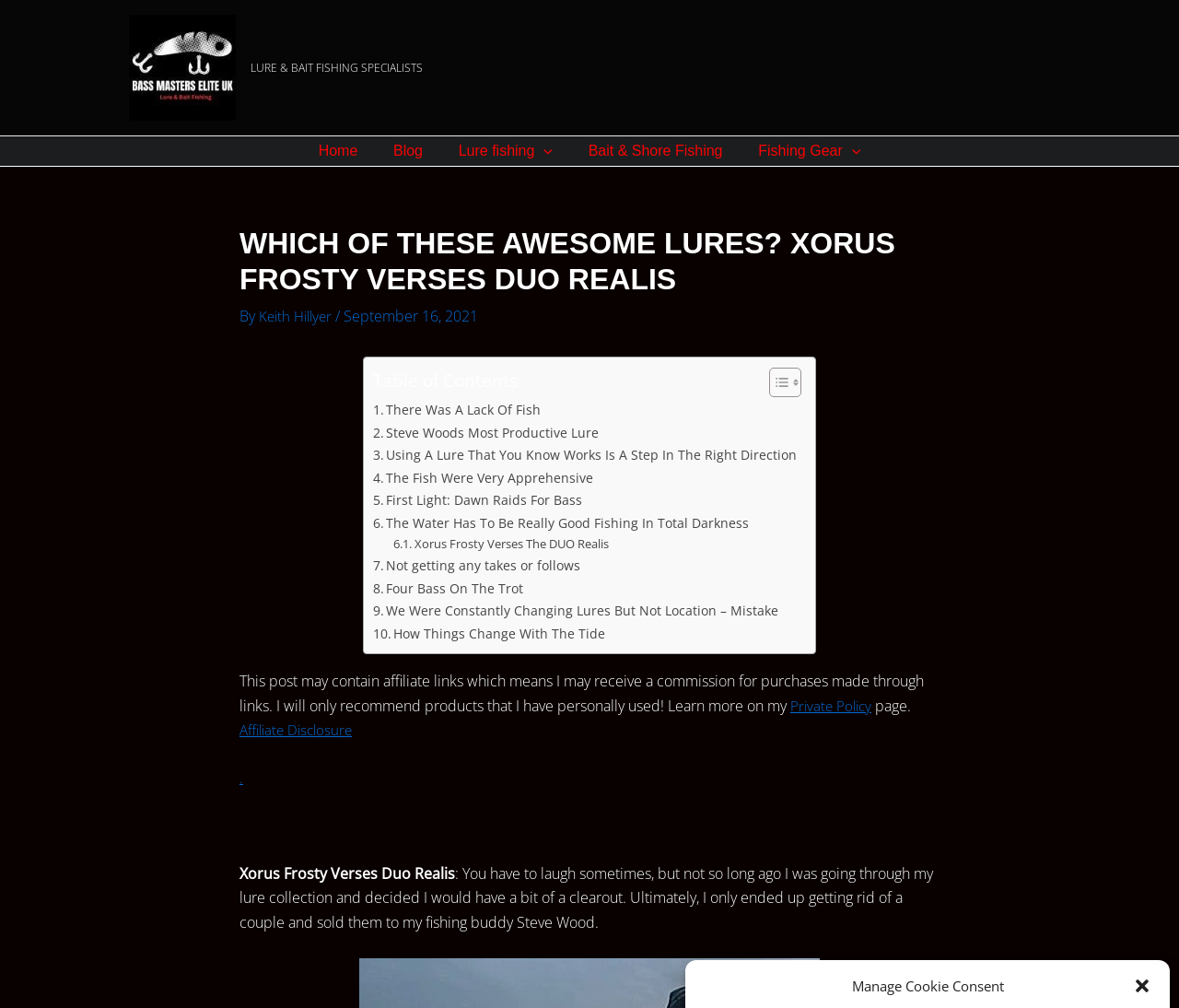Find the bounding box coordinates of the area to click in order to follow the instruction: "Click the 'Close dialogue' button".

[0.961, 0.969, 0.977, 0.987]